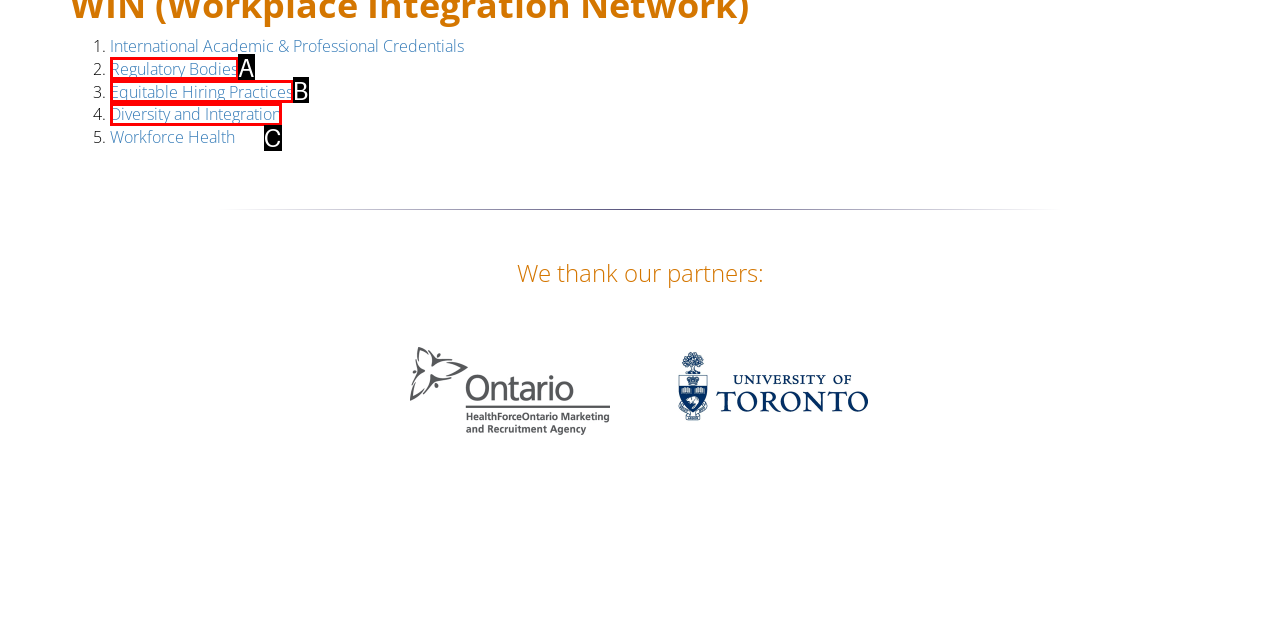Select the letter of the HTML element that best fits the description: Equitable Hiring Practices
Answer with the corresponding letter from the provided choices.

B